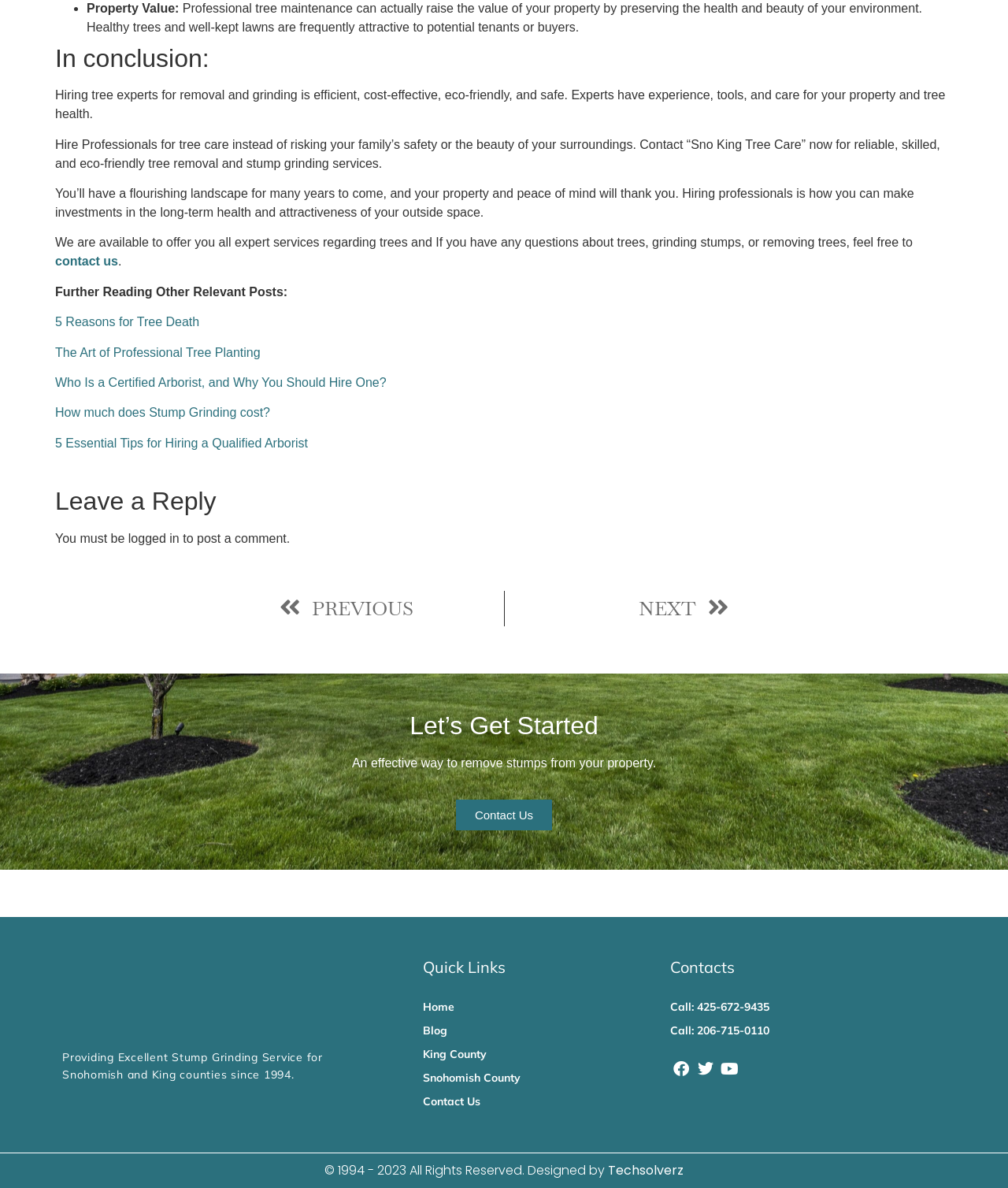Find the coordinates for the bounding box of the element with this description: "Home".

[0.42, 0.838, 0.62, 0.858]